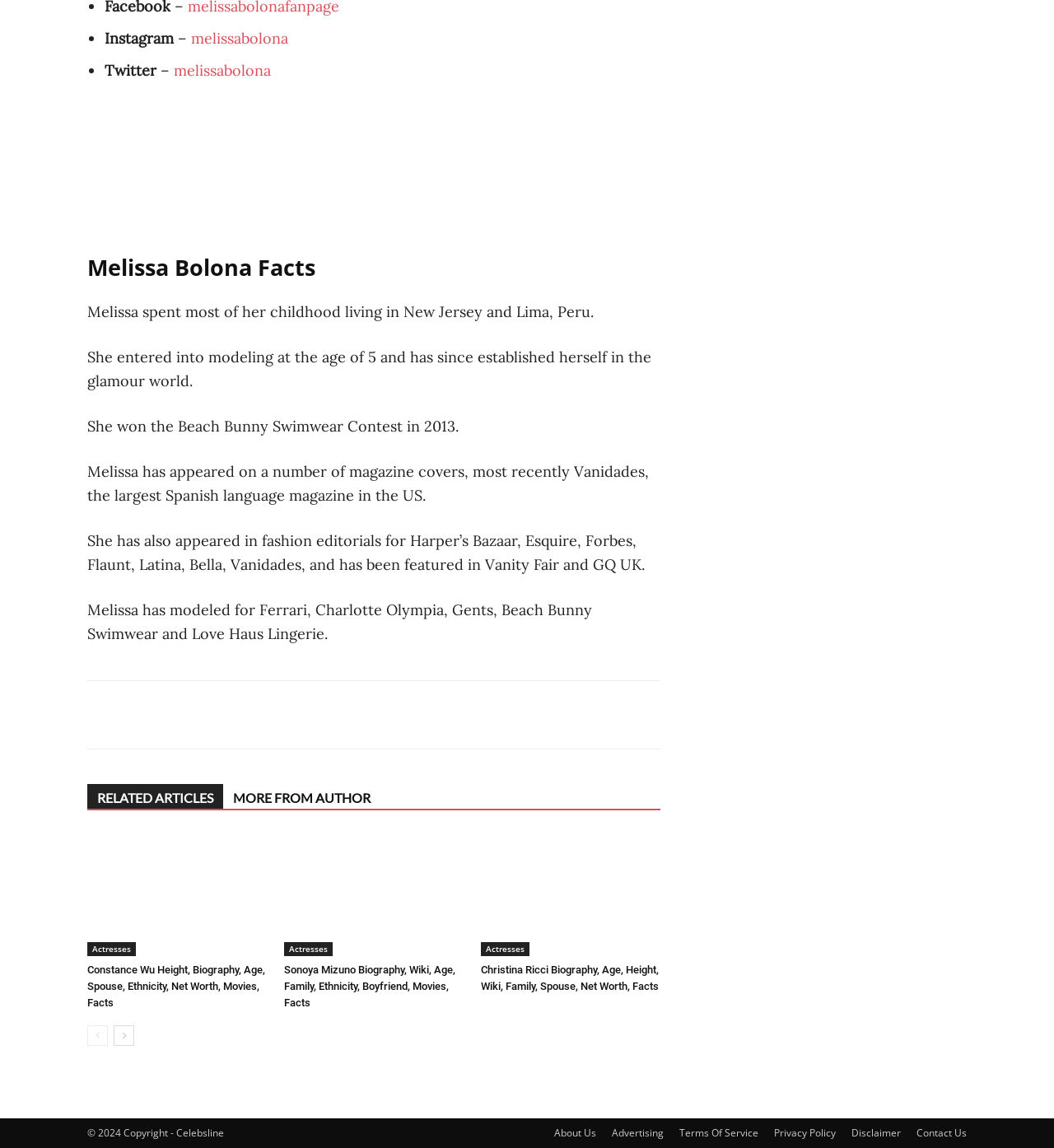Provide a short answer to the following question with just one word or phrase: What is the name of the actress mentioned below Melissa Bolona's facts?

Constance Wu